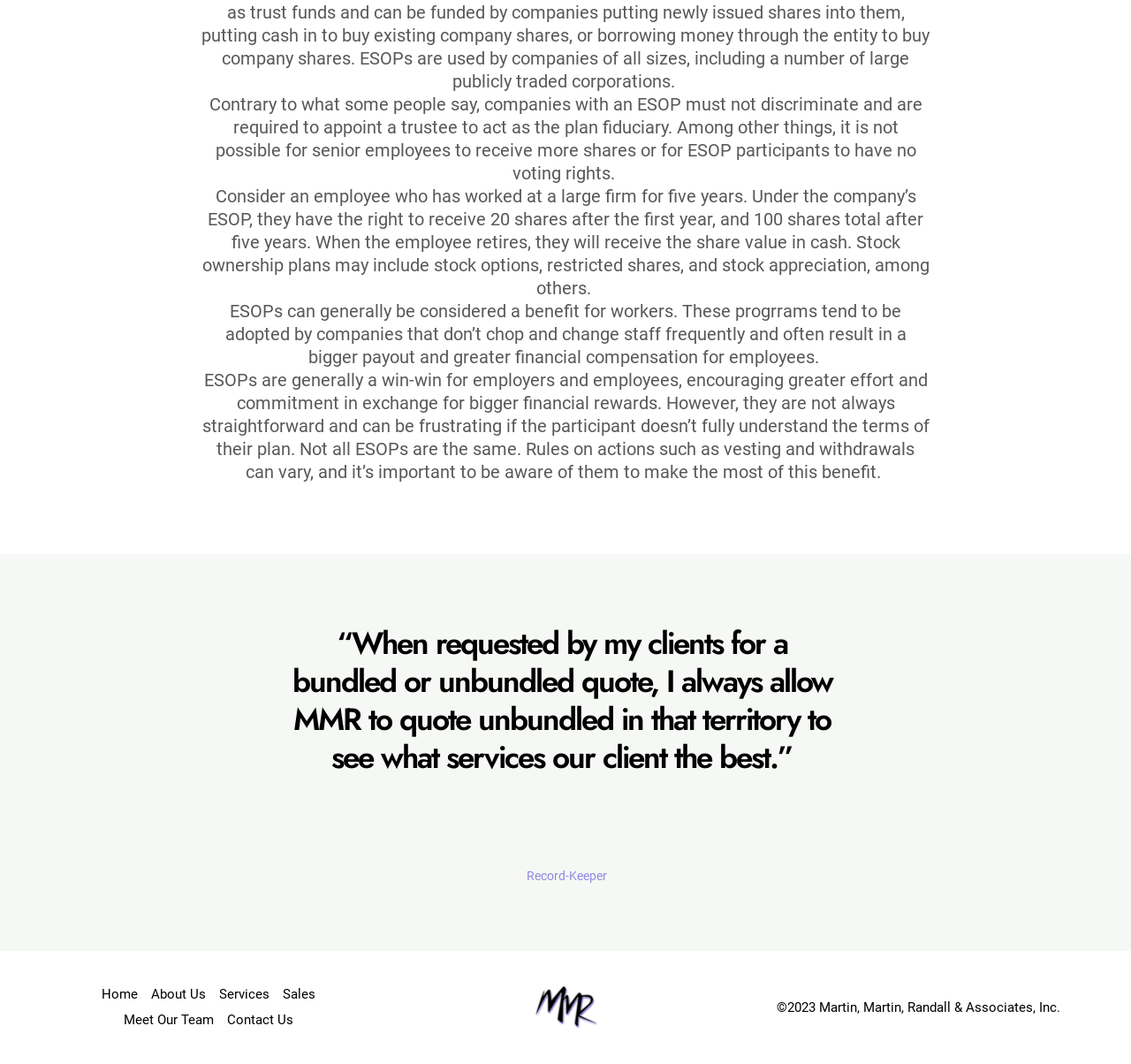Answer briefly with one word or phrase:
What is the benefit of ESOPs for workers?

Bigger payout